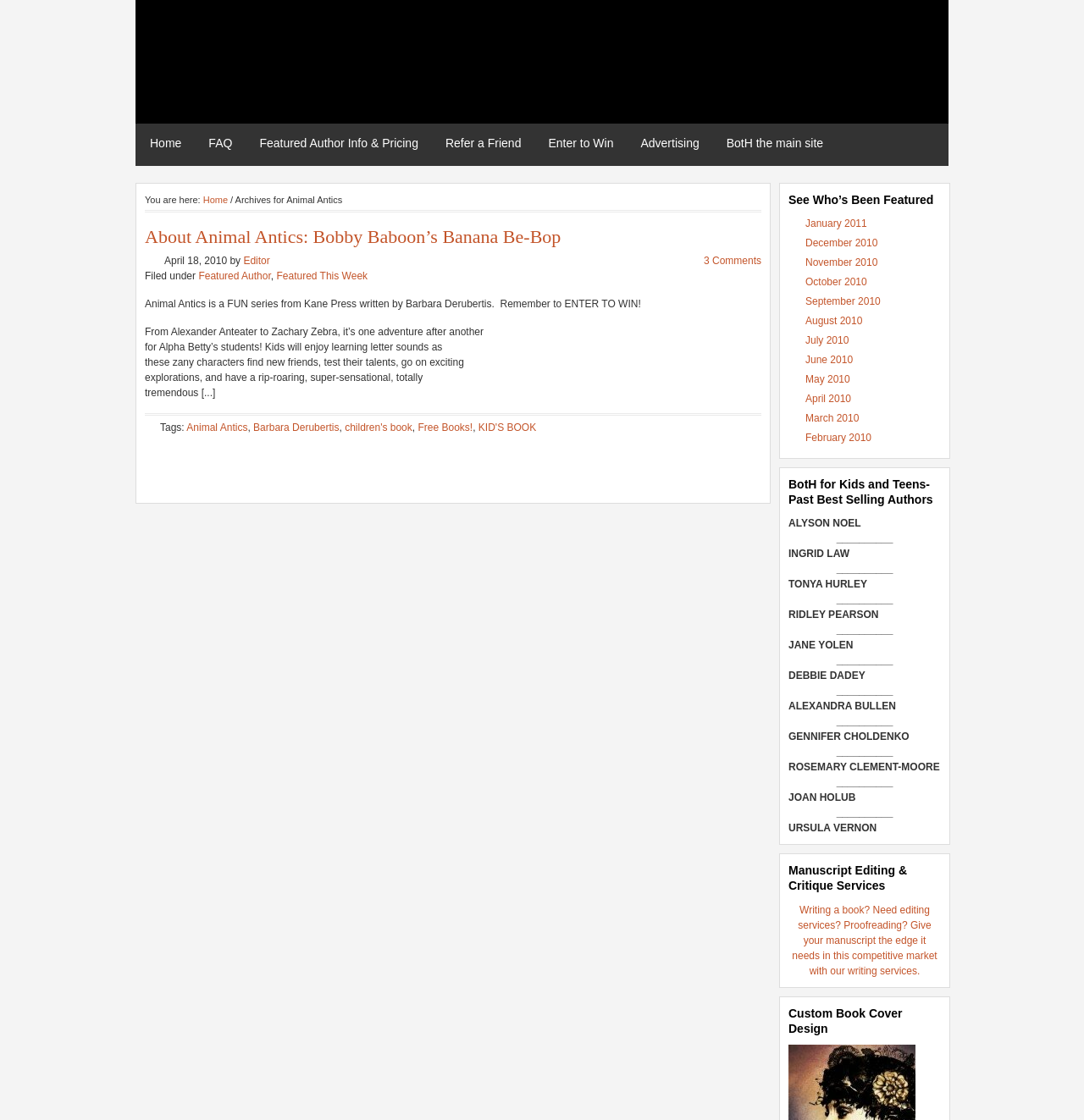Determine the bounding box coordinates of the target area to click to execute the following instruction: "View 'Featured Author Info & Pricing'."

[0.228, 0.118, 0.399, 0.138]